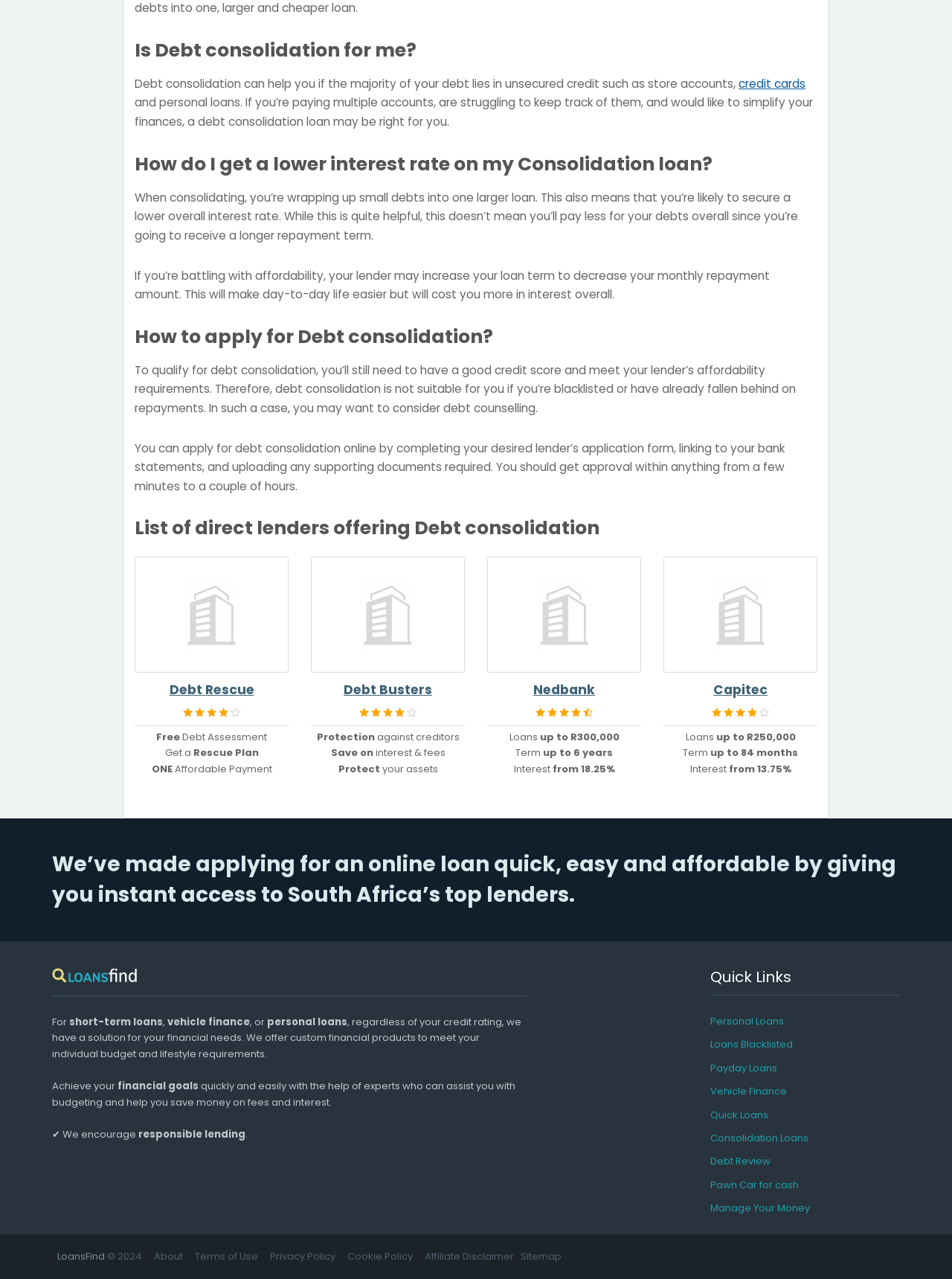Predict the bounding box of the UI element based on the description: "About". The coordinates should be four float numbers between 0 and 1, formatted as [left, top, right, bottom].

[0.161, 0.977, 0.192, 0.988]